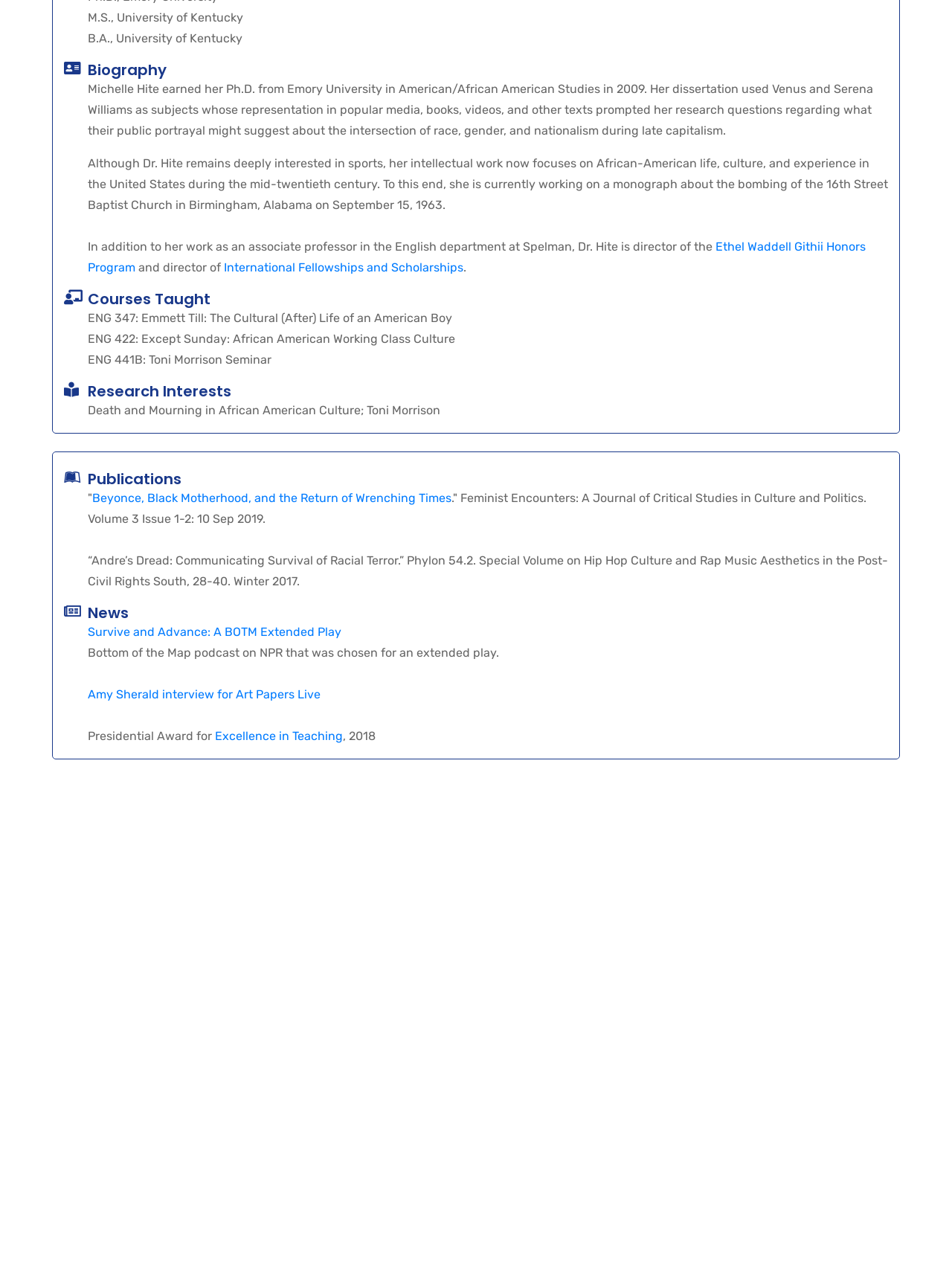Please provide a brief answer to the question using only one word or phrase: 
What is the title of the course Dr. Hite teaches about Emmett Till?

ENG 347: Emmett Till: The Cultural (After) Life of an American Boy